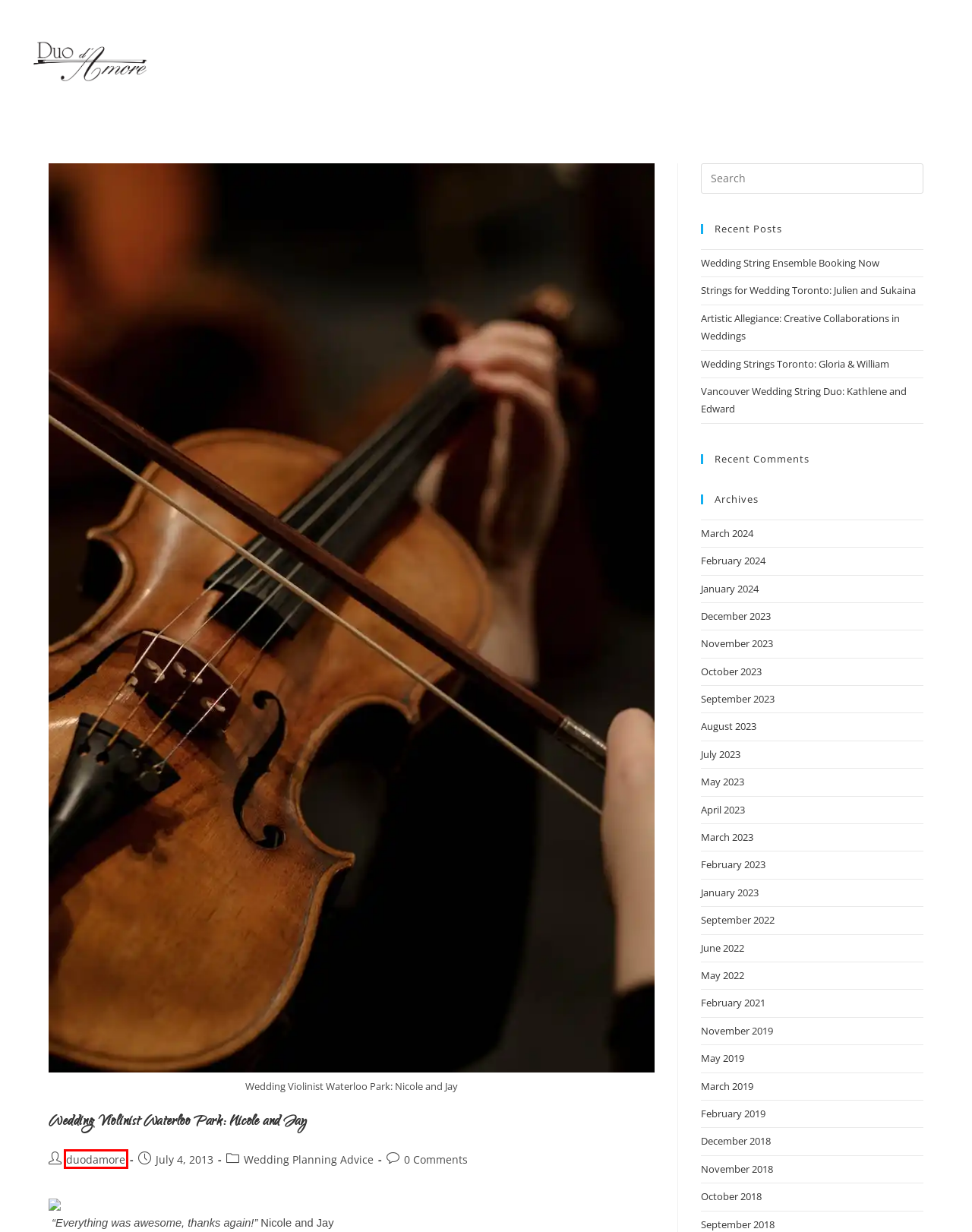Look at the screenshot of the webpage and find the element within the red bounding box. Choose the webpage description that best fits the new webpage that will appear after clicking the element. Here are the candidates:
A. May 2023 - Duo d'Amore
B. February 2024 - Duo d'Amore
C. September 2022 - Duo d'Amore
D. Wedding Violinist Waterloo Park: Nicole and Jay - Duo d'Amore
E. December 2023 - Duo d'Amore
F. Wedding Strings Toronto: Gloria & William - Duo d'Amore
G. duodamore, Author at Duo d'Amore
H. March 2024 - Duo d'Amore

G